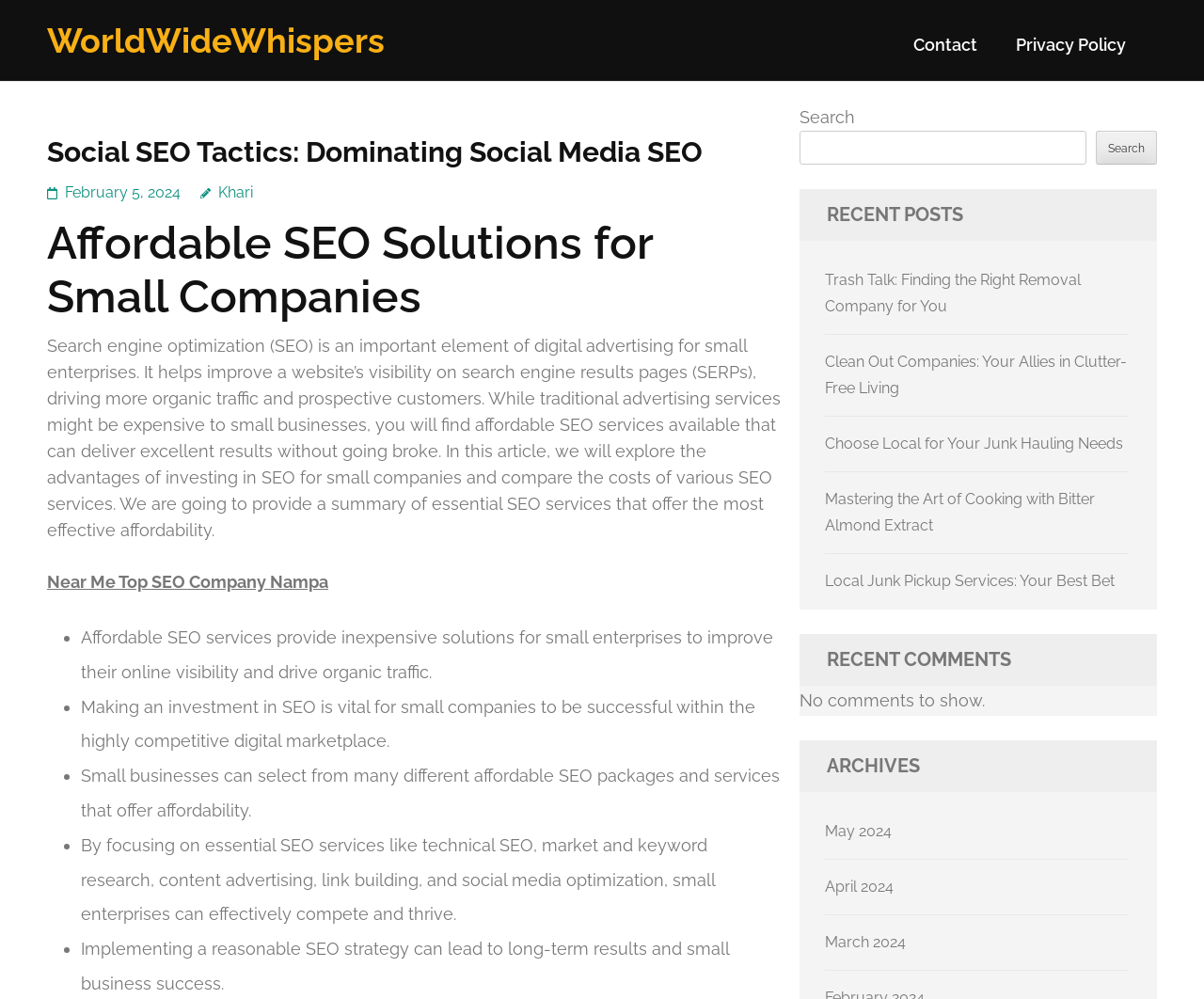Can you find the bounding box coordinates for the element to click on to achieve the instruction: "View the 'ARCHIVES' section"?

[0.664, 0.741, 0.961, 0.793]